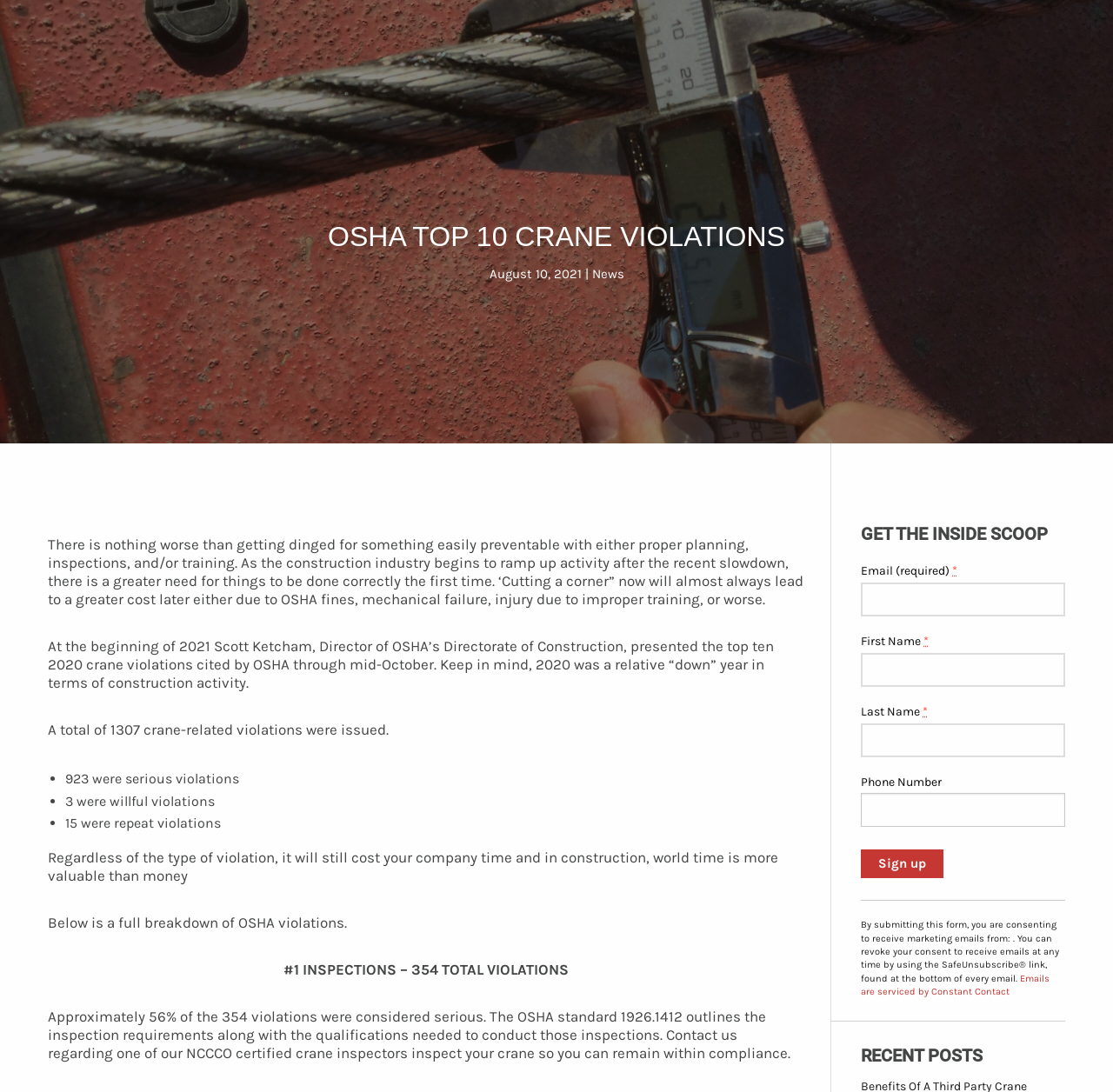Determine the title of the webpage and give its text content.

OSHA TOP 10 CRANE VIOLATIONS